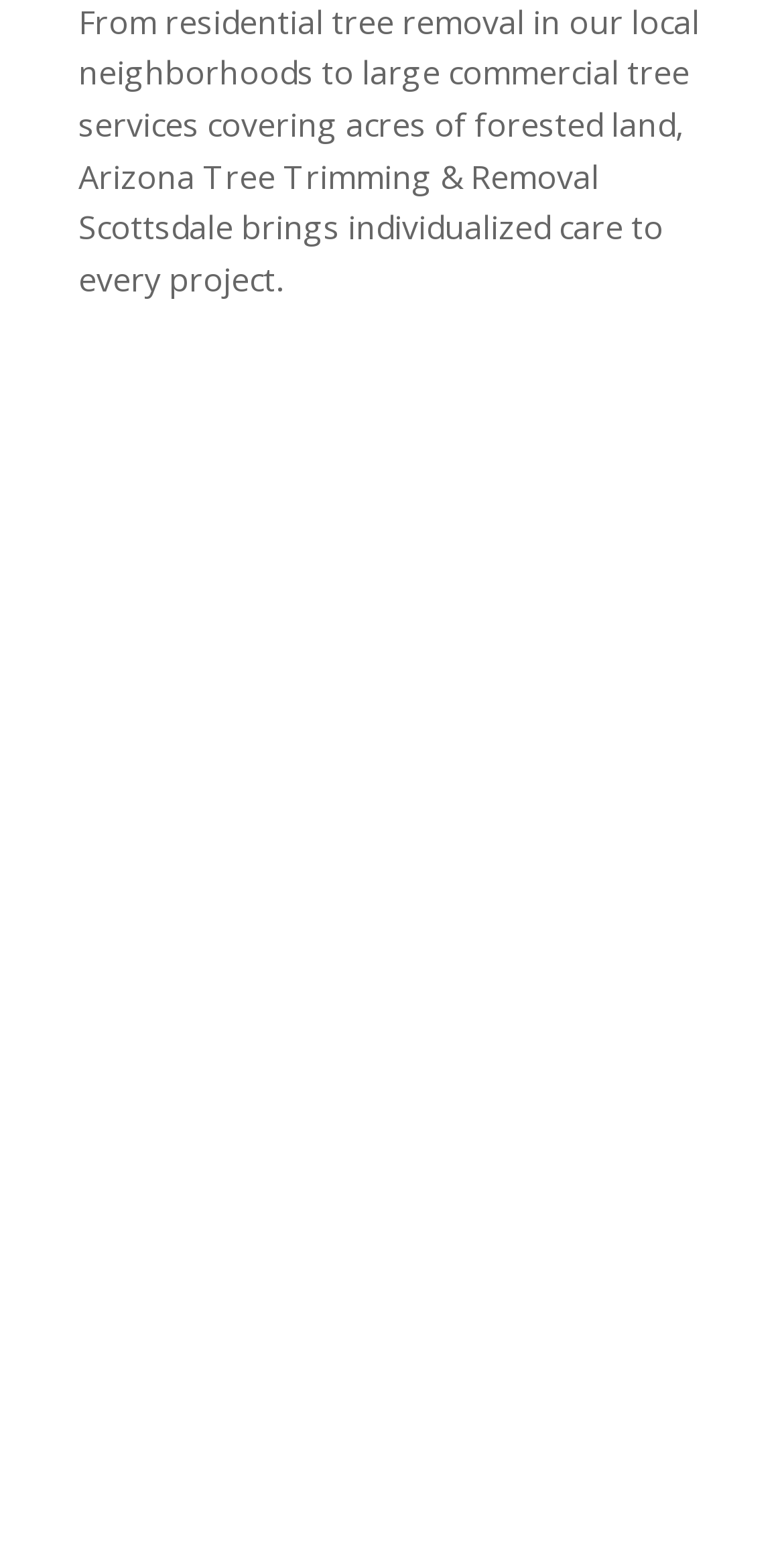Please specify the bounding box coordinates of the element that should be clicked to execute the given instruction: 'Click on Tree Trimming'. Ensure the coordinates are four float numbers between 0 and 1, expressed as [left, top, right, bottom].

[0.231, 0.293, 0.672, 0.329]